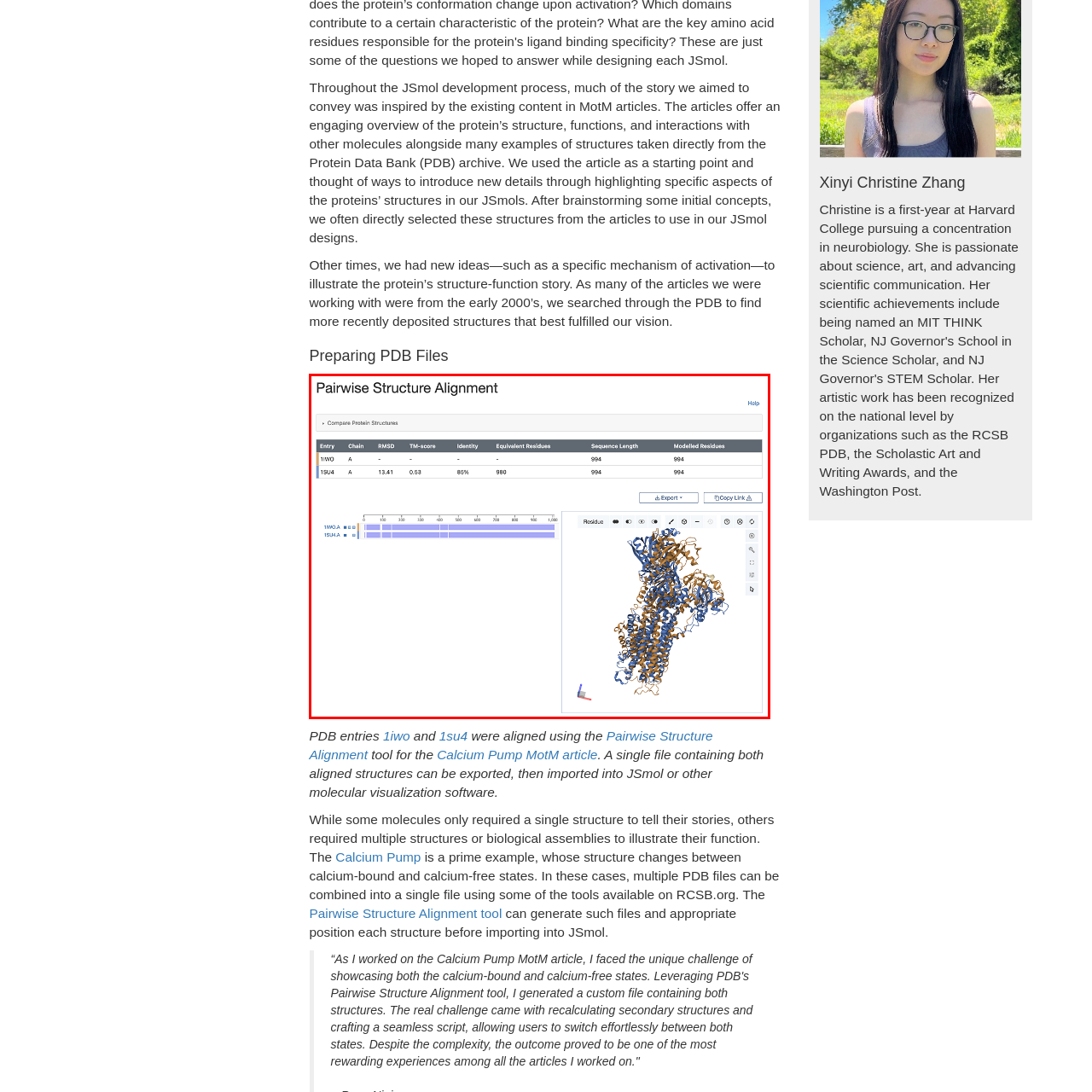What is the main goal of using this tool?
Focus on the image highlighted within the red borders and answer with a single word or short phrase derived from the image.

Understand structural relationships